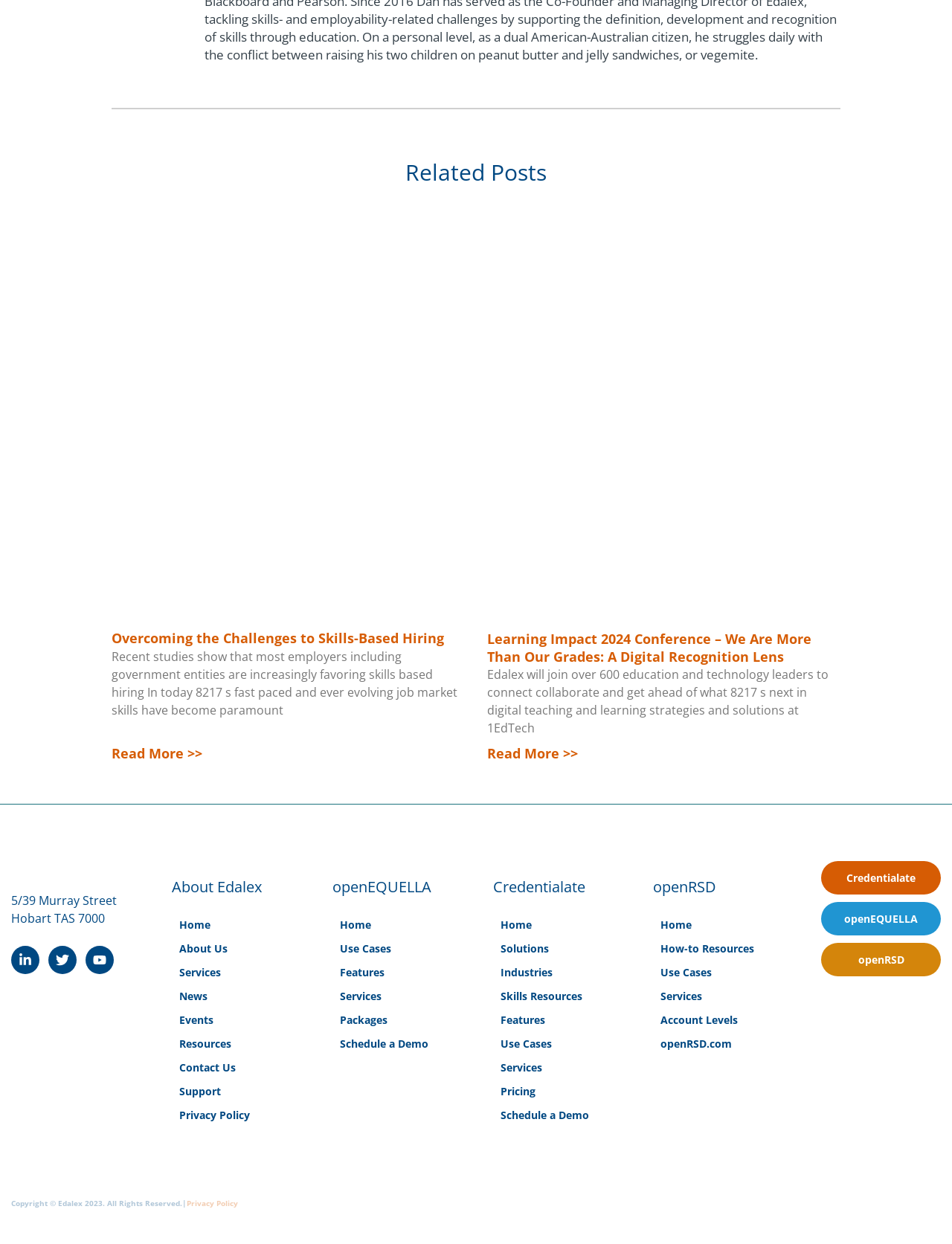Use a single word or phrase to answer the following:
What is the name of the conference mentioned in the second related post?

Learning Impact 2024 Conference